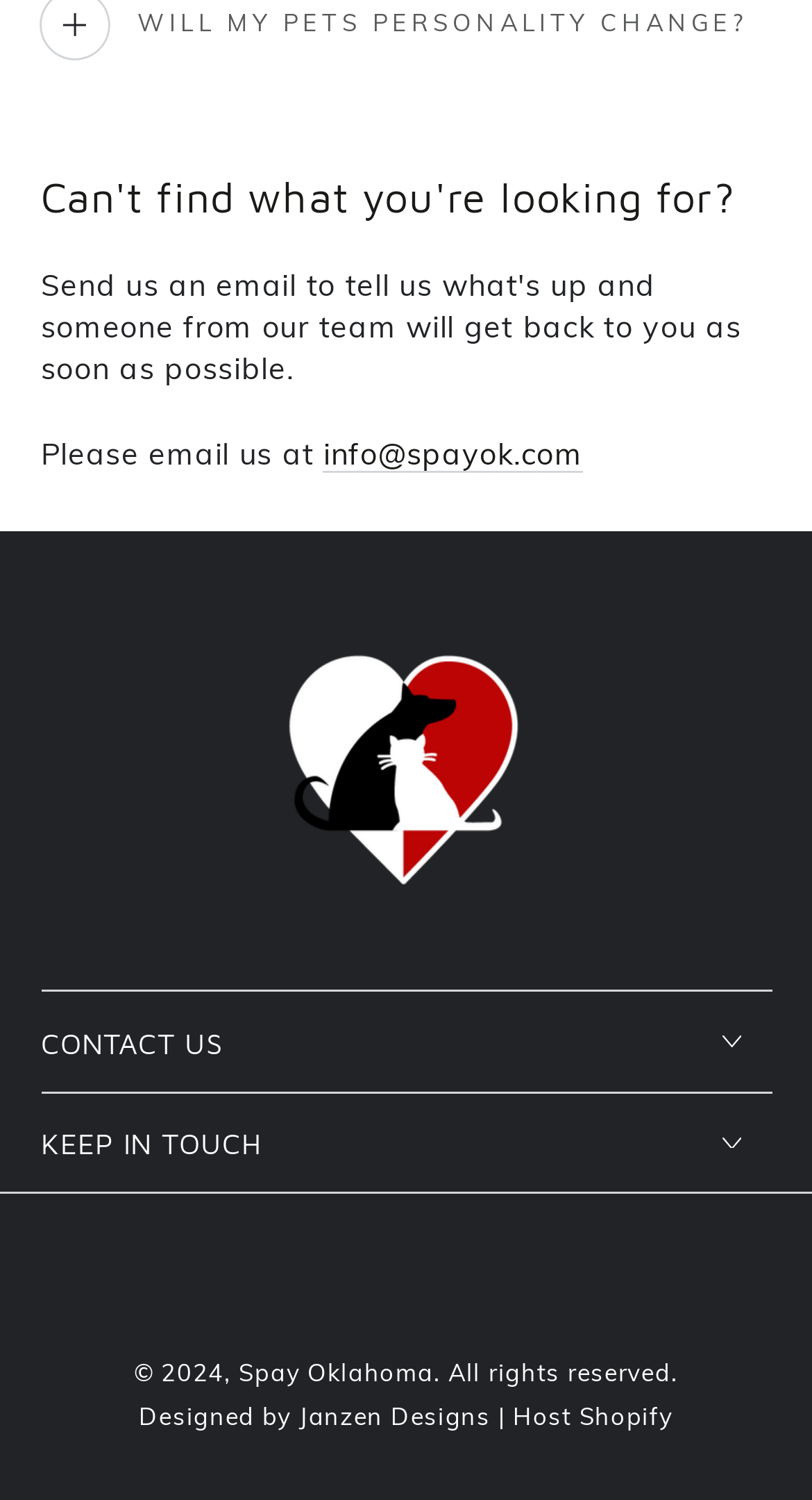Locate the bounding box coordinates of the UI element described by: "Host Shopify". The bounding box coordinates should consist of four float numbers between 0 and 1, i.e., [left, top, right, bottom].

[0.632, 0.935, 0.829, 0.955]